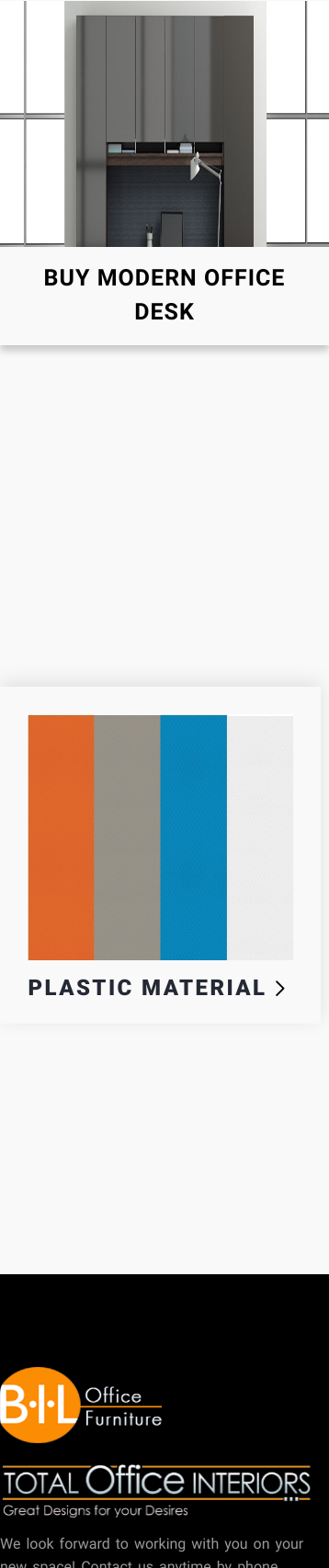Explain the image with as much detail as possible.

The image showcases a sleek and modern office workspace with a stylish modern office desk prominently displayed. The desk is designed with clean lines and a minimalist aesthetic, aimed at enhancing productivity and providing a sophisticated look to any office environment. Below the desk, the text "BUY MODERN OFFICE DESK" invites viewers to explore options for modern furniture. Additionally, a strip of colored plastic materials is shown, highlighting various finish options in shades of orange, gray, blue, and white, along with a prompt to learn more about available plastic materials for office furnishings. The image is part of a promotional layout from B-I-L Office Furniture and Total Office Interiors, emphasizing their commitment to great design and customer satisfaction.